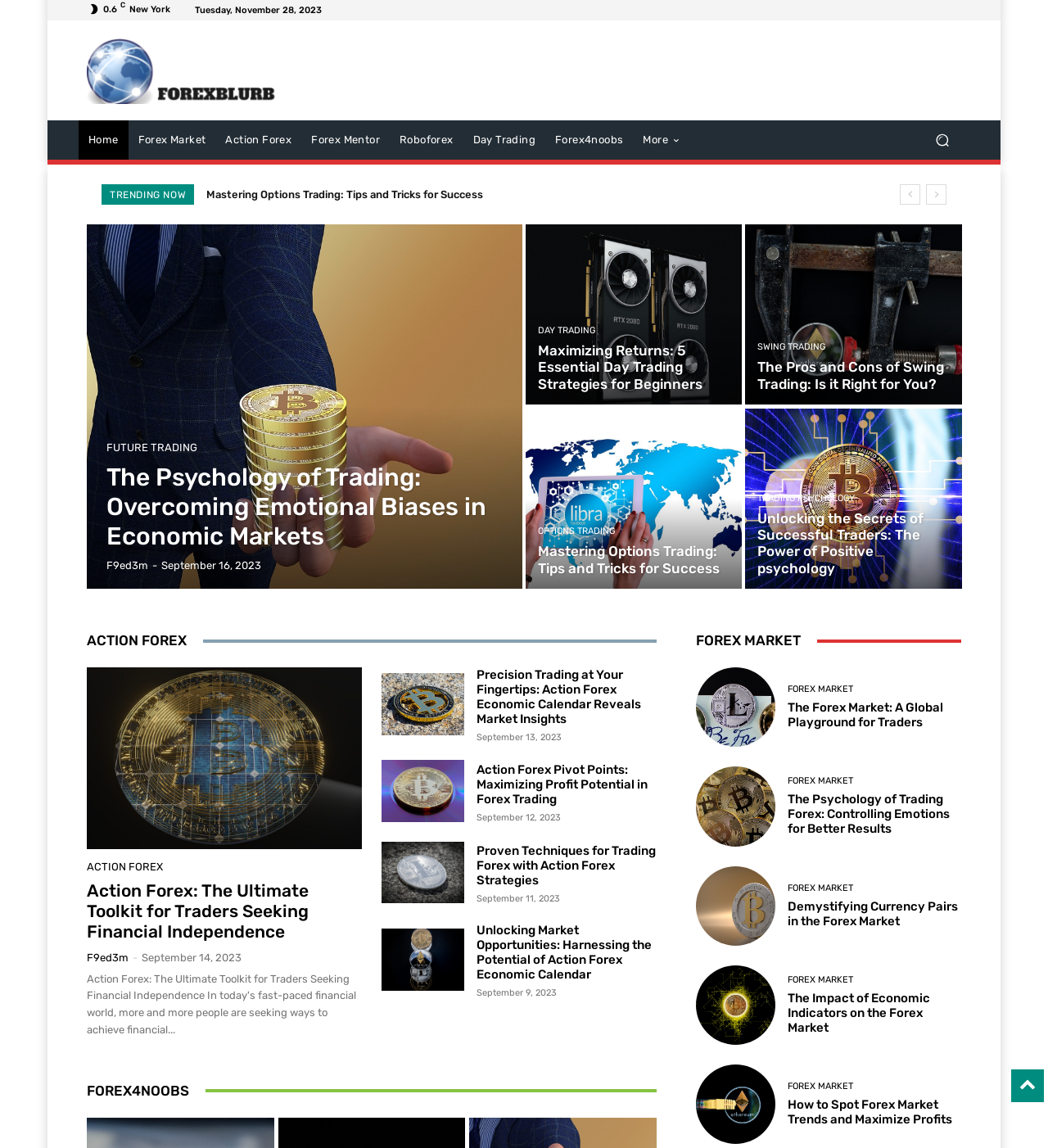Determine the bounding box coordinates for the area that should be clicked to carry out the following instruction: "Go to the 'Forex Mentor' page".

[0.288, 0.105, 0.372, 0.139]